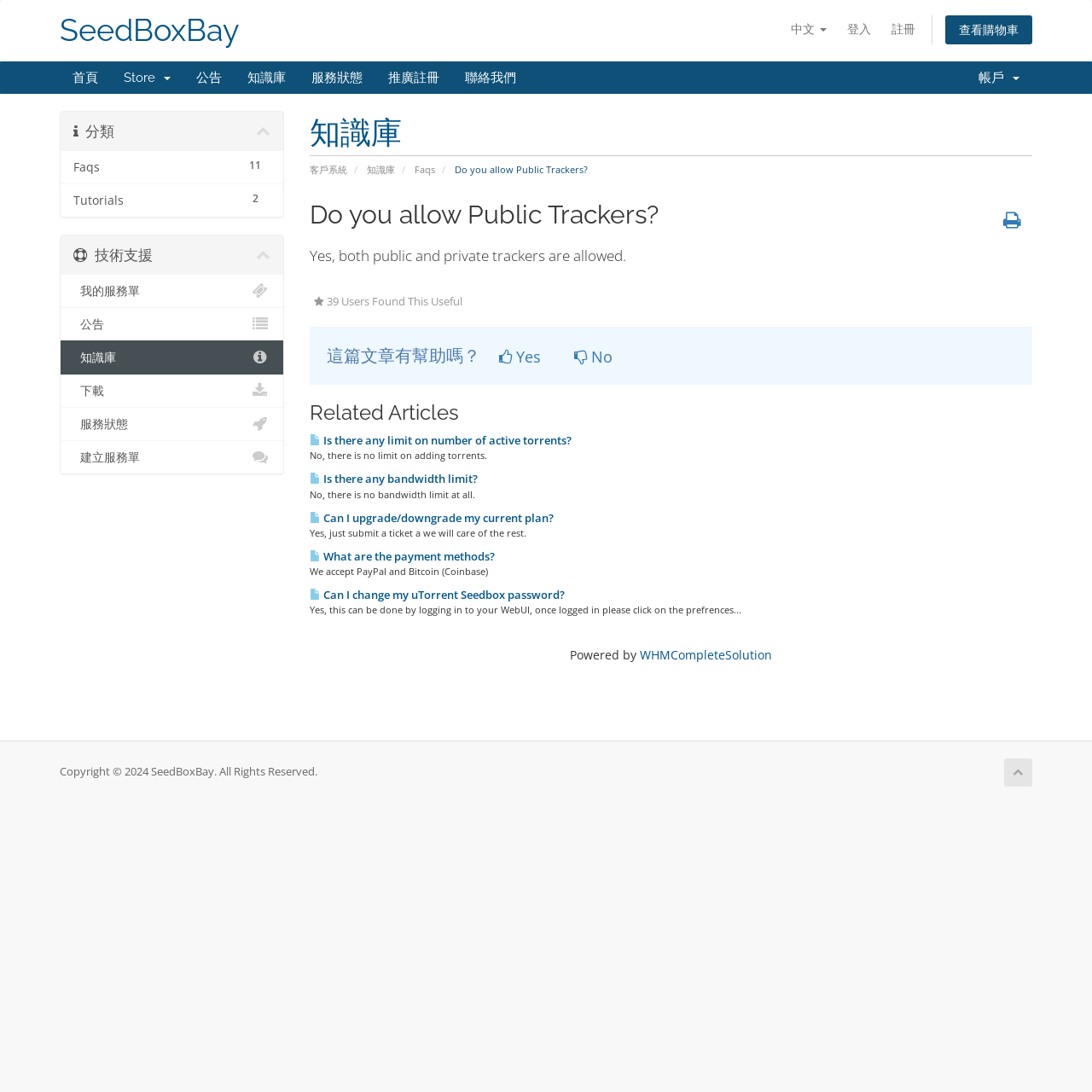What is the name of the company powering the website?
Based on the visual content, answer with a single word or a brief phrase.

WHMCompleteSolution